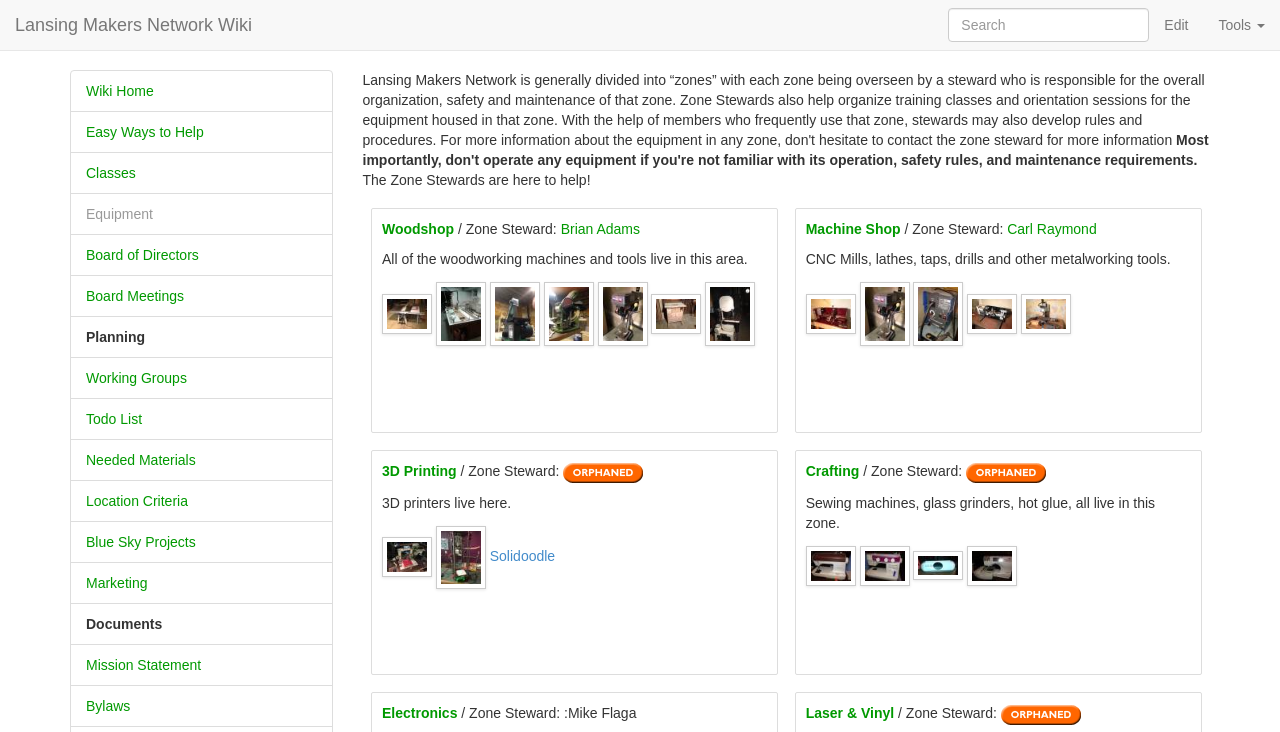What type of equipment is available in the 3D Printing zone?
Using the image as a reference, answer the question in detail.

The type of equipment available in the 3D Printing zone can be inferred from the text '3D printers live here.' which is located in the 3D Printing section.